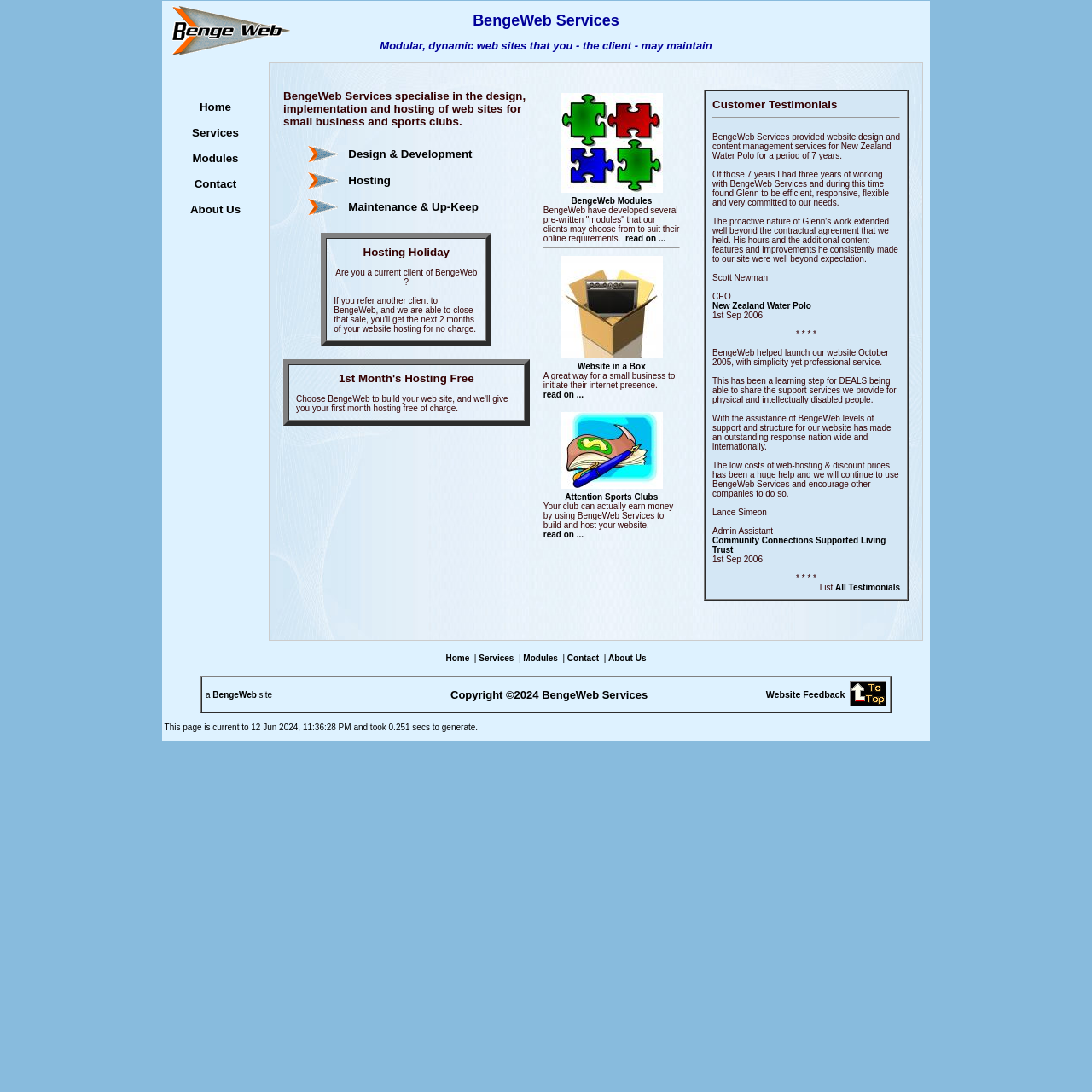What is Website in a Box?
Based on the image, provide your answer in one word or phrase.

A way for small businesses to initiate their internet presence